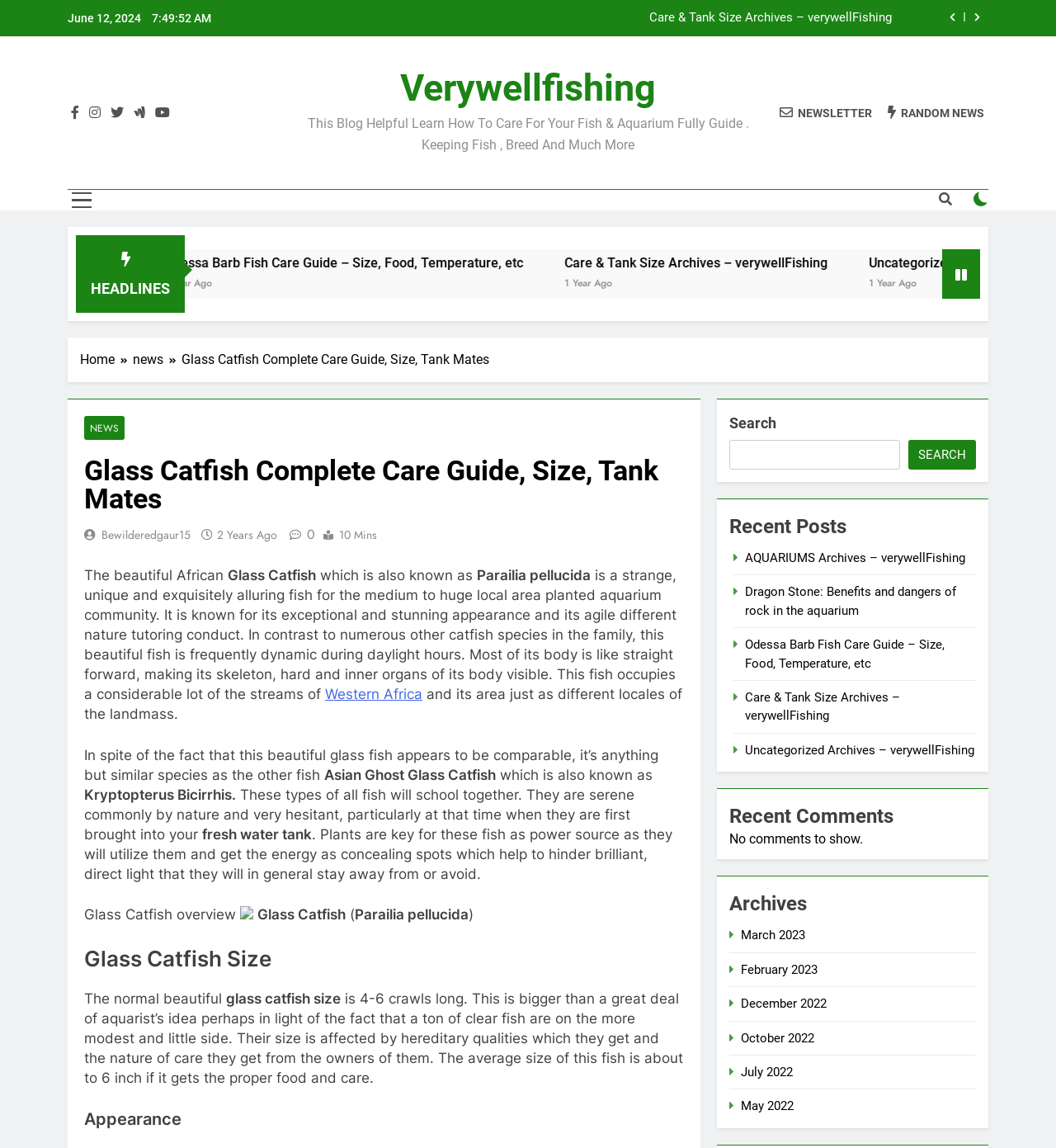Please identify the bounding box coordinates of the region to click in order to complete the given instruction: "Read the Glass Catfish Complete Care Guide". The coordinates should be four float numbers between 0 and 1, i.e., [left, top, right, bottom].

[0.08, 0.362, 0.648, 0.474]